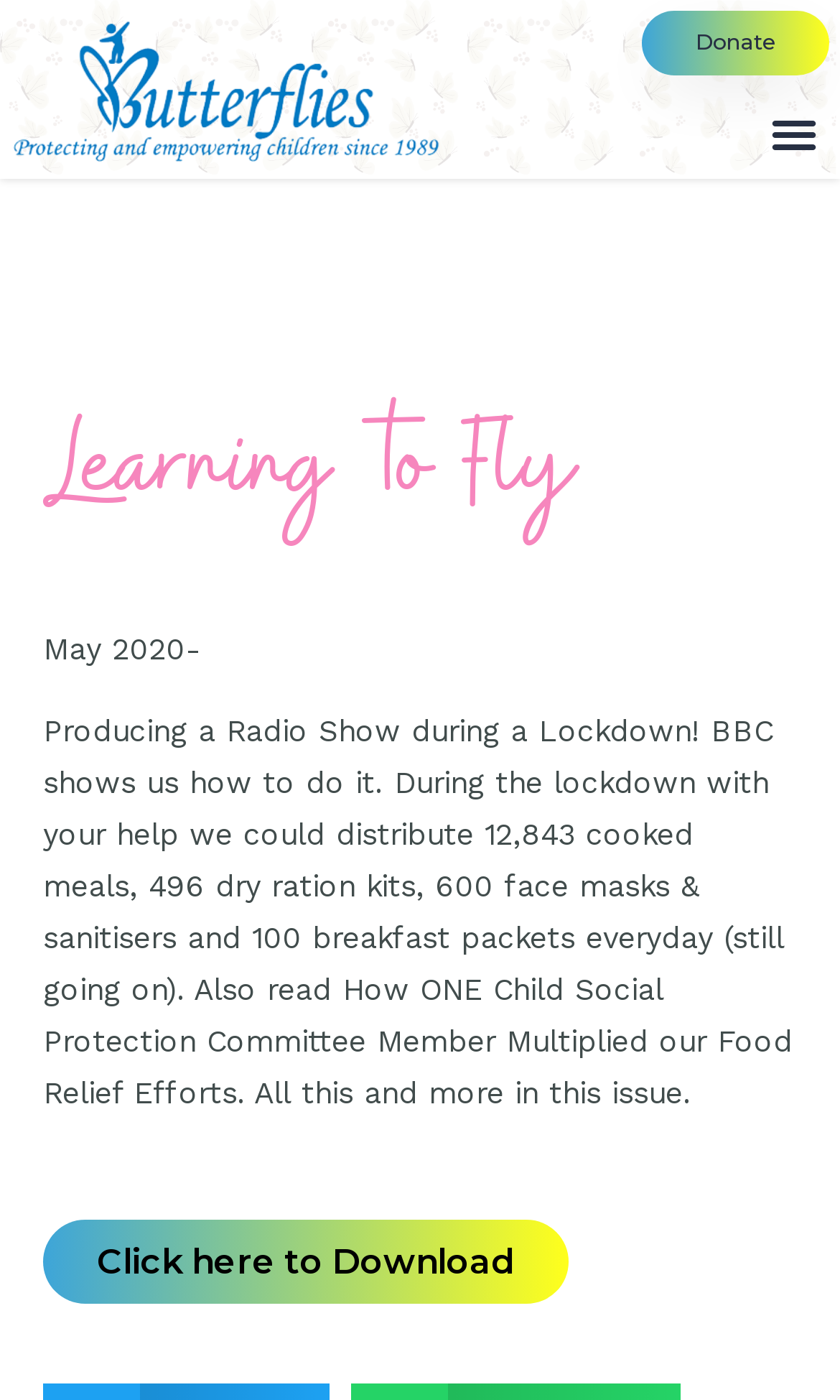For the following element description, predict the bounding box coordinates in the format (top-left x, top-left y, bottom-right x, bottom-right y). All values should be floating point numbers between 0 and 1. Description: Menu

[0.903, 0.069, 0.987, 0.12]